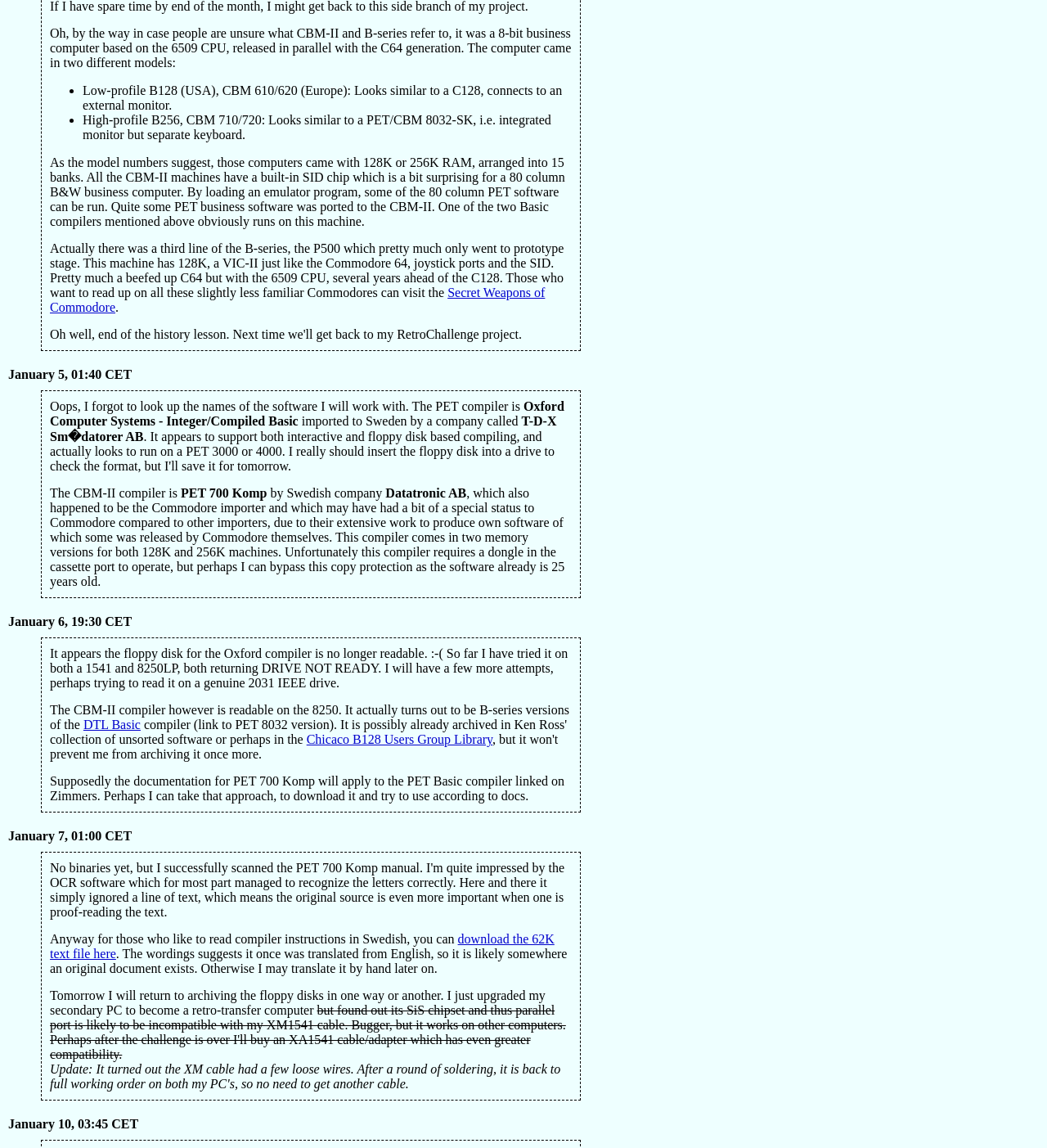What is the name of the company that was the Commodore importer and produced own software?
Provide an in-depth and detailed answer to the question.

According to the text, 'the CBM-II compiler is PET 700 Komp by Swedish company Datatronic AB, which also happened to be the Commodore importer and which may have had a bit of a special status to Commodore compared to other importers, due to their extensive work to produce own software...' This indicates that Datatronic AB was the company that was the Commodore importer and produced own software.